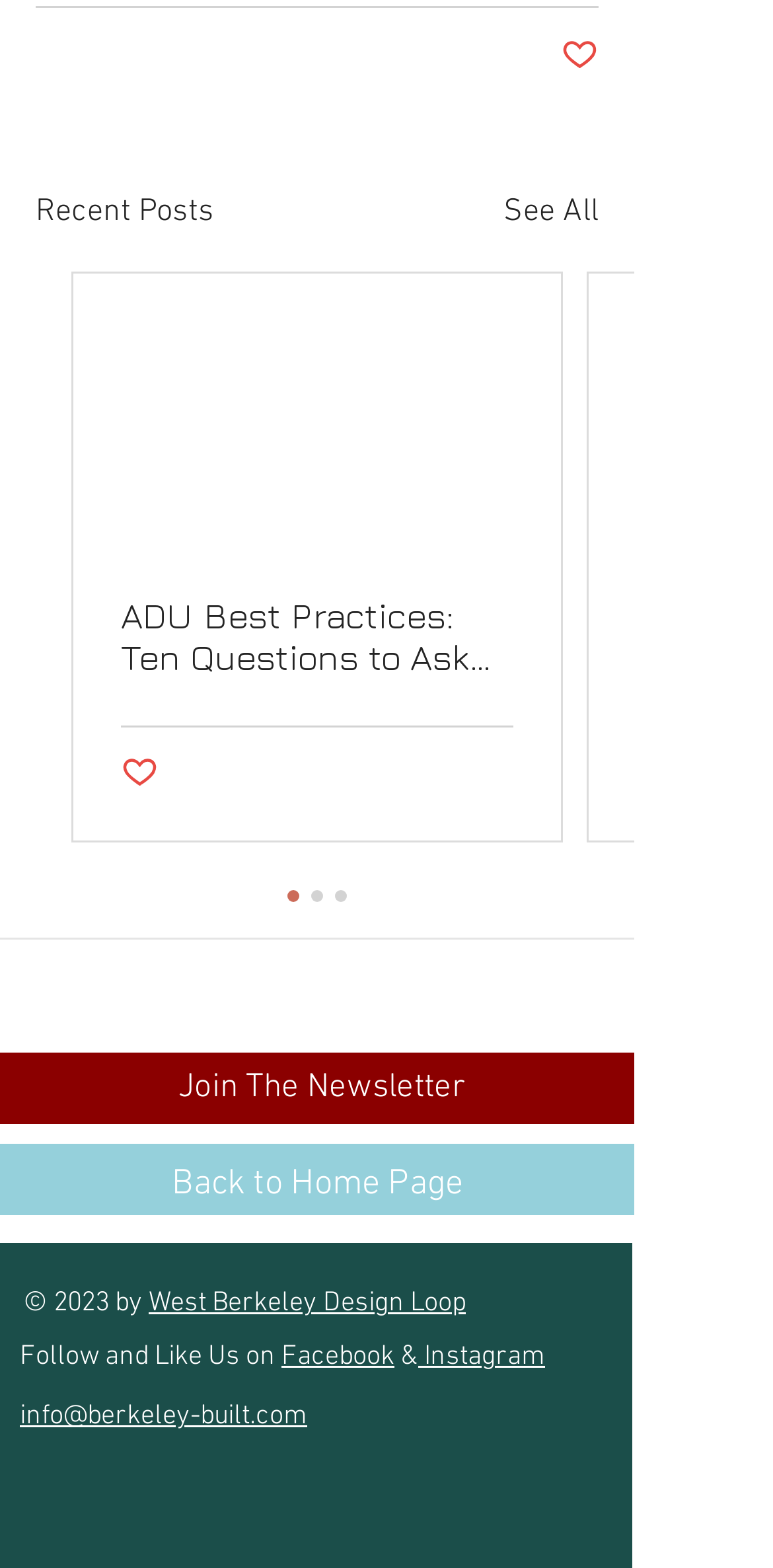Locate the bounding box coordinates of the element that should be clicked to execute the following instruction: "Go back to home page".

[0.222, 0.743, 0.599, 0.769]